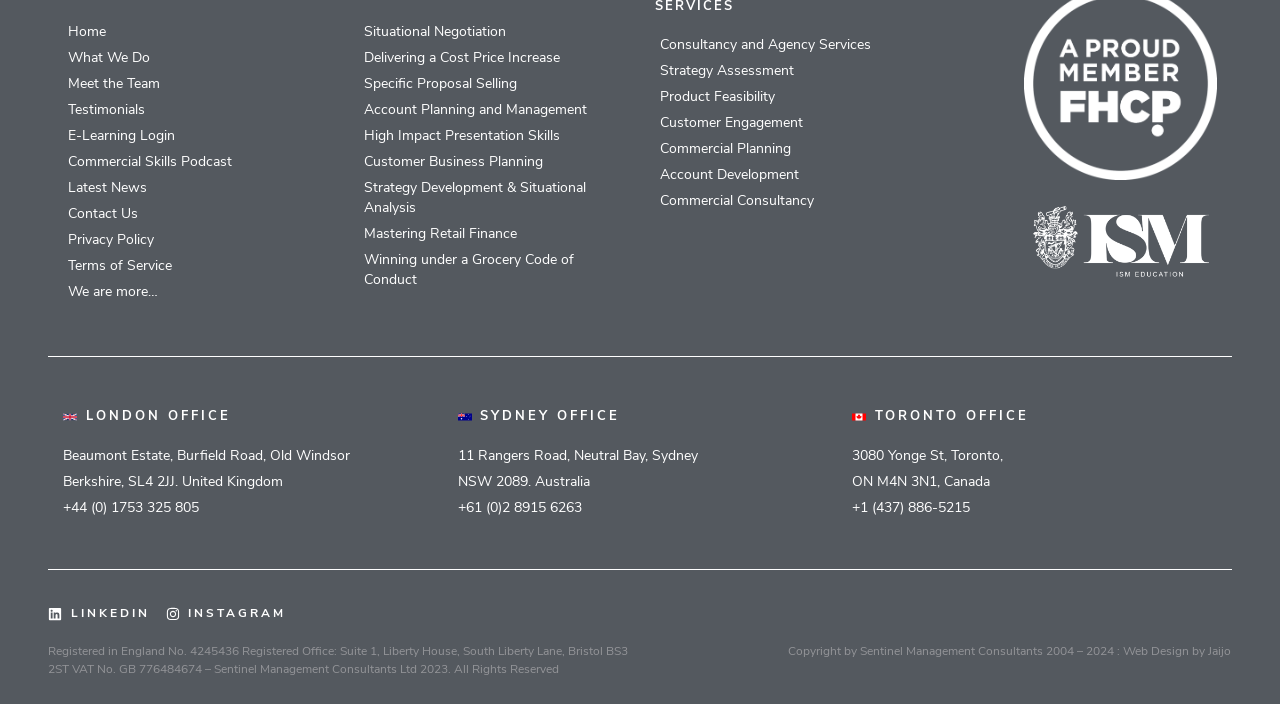Could you specify the bounding box coordinates for the clickable section to complete the following instruction: "Contact the LONDON OFFICE"?

[0.067, 0.582, 0.18, 0.601]